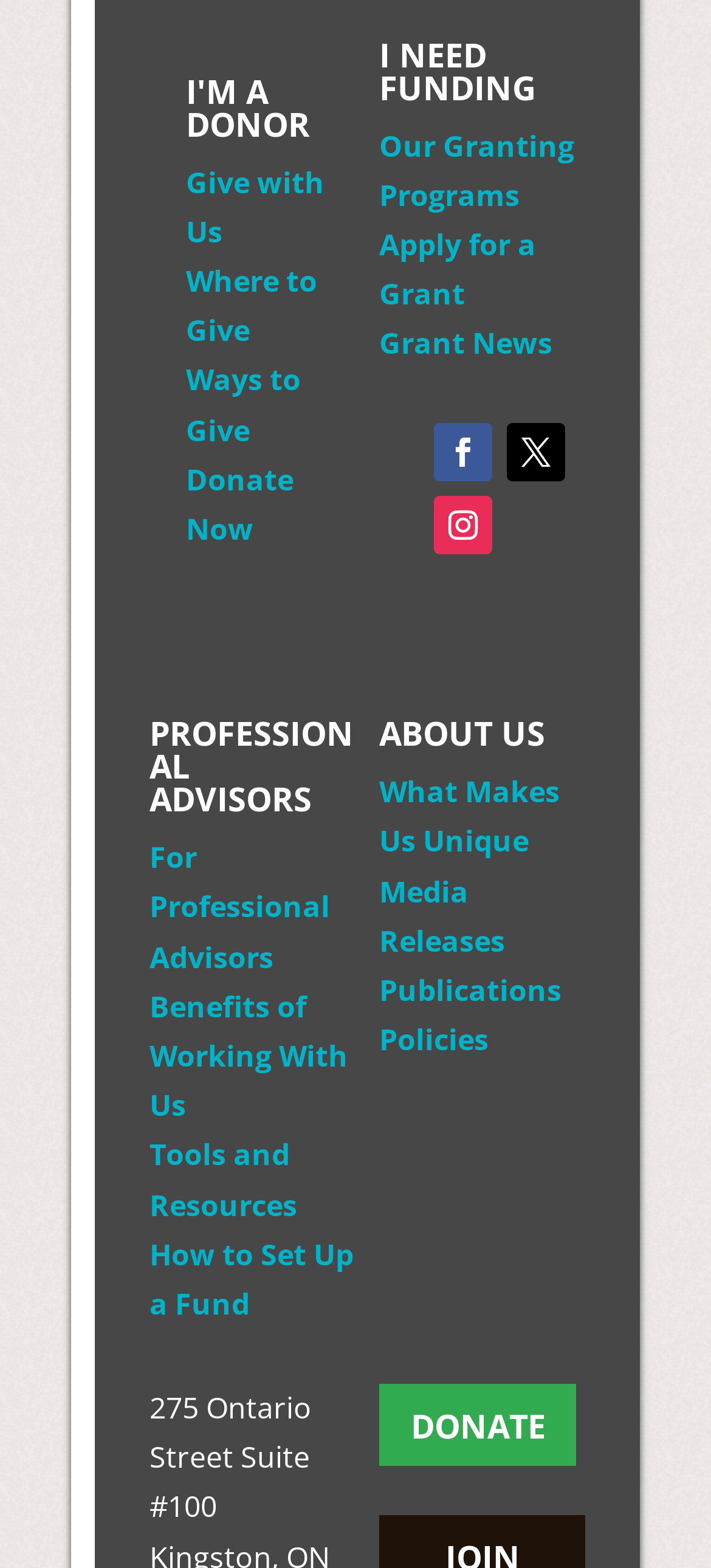Please identify the bounding box coordinates of the element I should click to complete this instruction: 'Explore 'What Makes Us Unique''. The coordinates should be given as four float numbers between 0 and 1, like this: [left, top, right, bottom].

[0.533, 0.492, 0.787, 0.549]